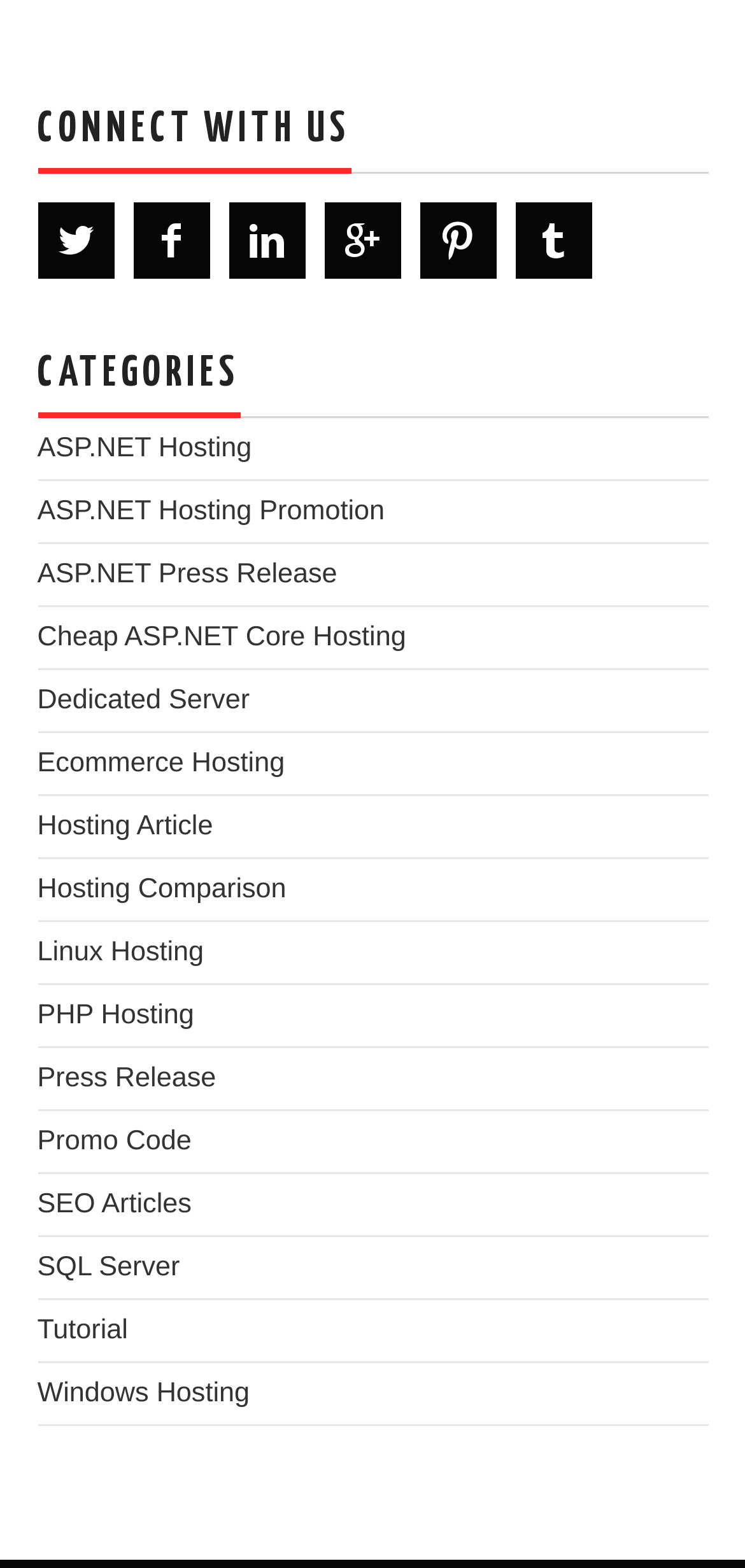Determine the bounding box coordinates of the element that should be clicked to execute the following command: "Click on the Facebook link".

[0.05, 0.129, 0.153, 0.178]